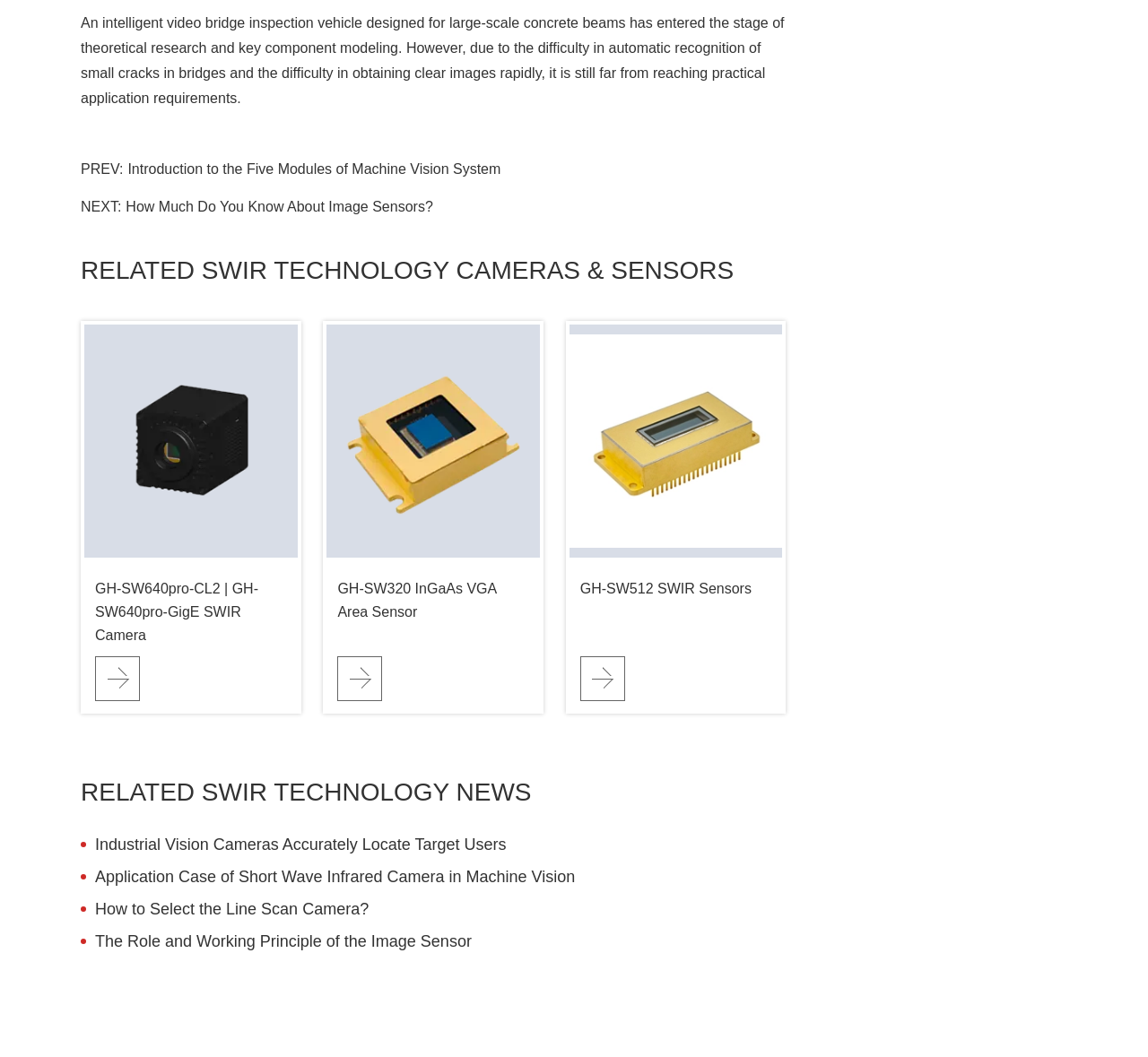Analyze the image and give a detailed response to the question:
What is the title of the second section?

The second section has a title 'RELATED SWIR TECHNOLOGY CAMERAS & SENSORS', which indicates that the section is related to SWIR technology cameras and sensors.